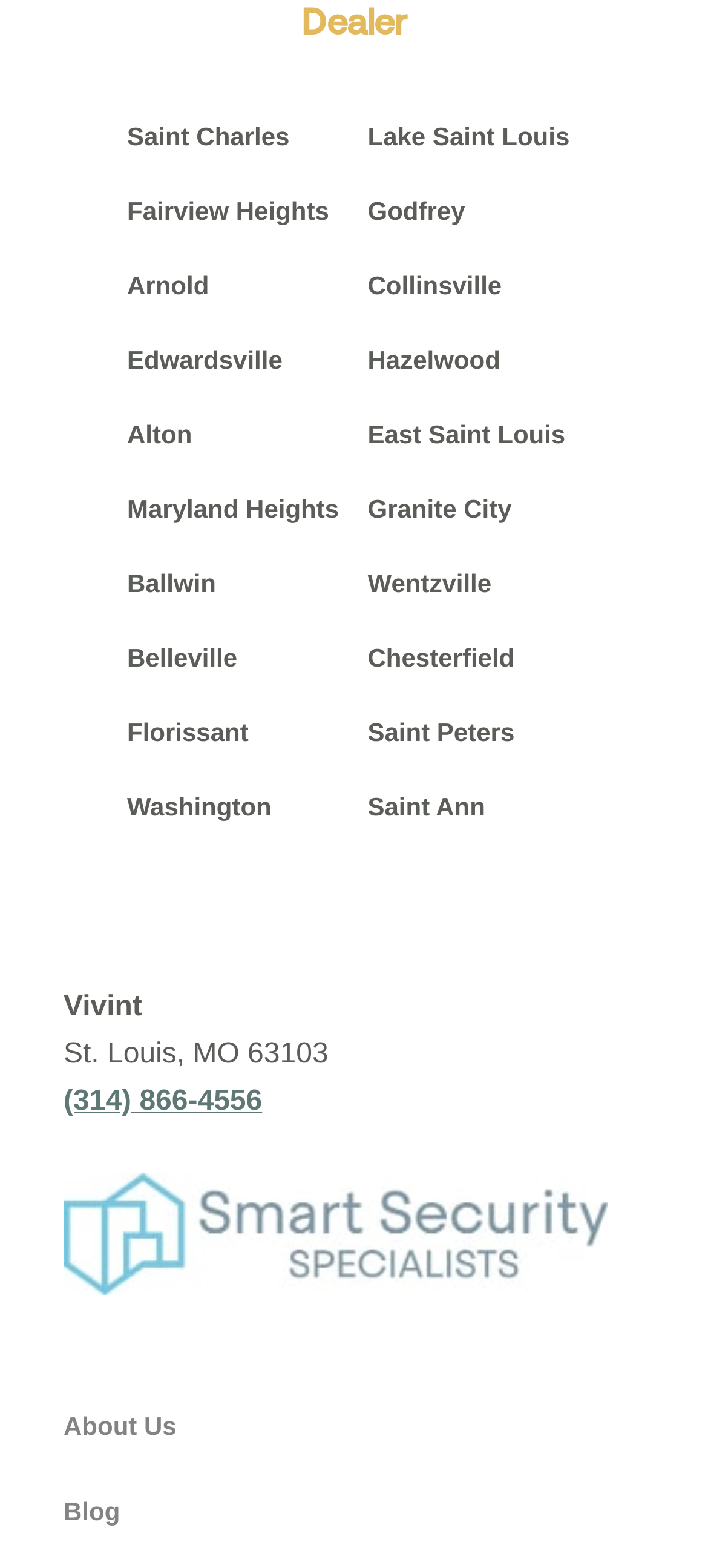Identify the bounding box coordinates of the section that should be clicked to achieve the task described: "click on Saint Charles".

[0.179, 0.078, 0.409, 0.096]